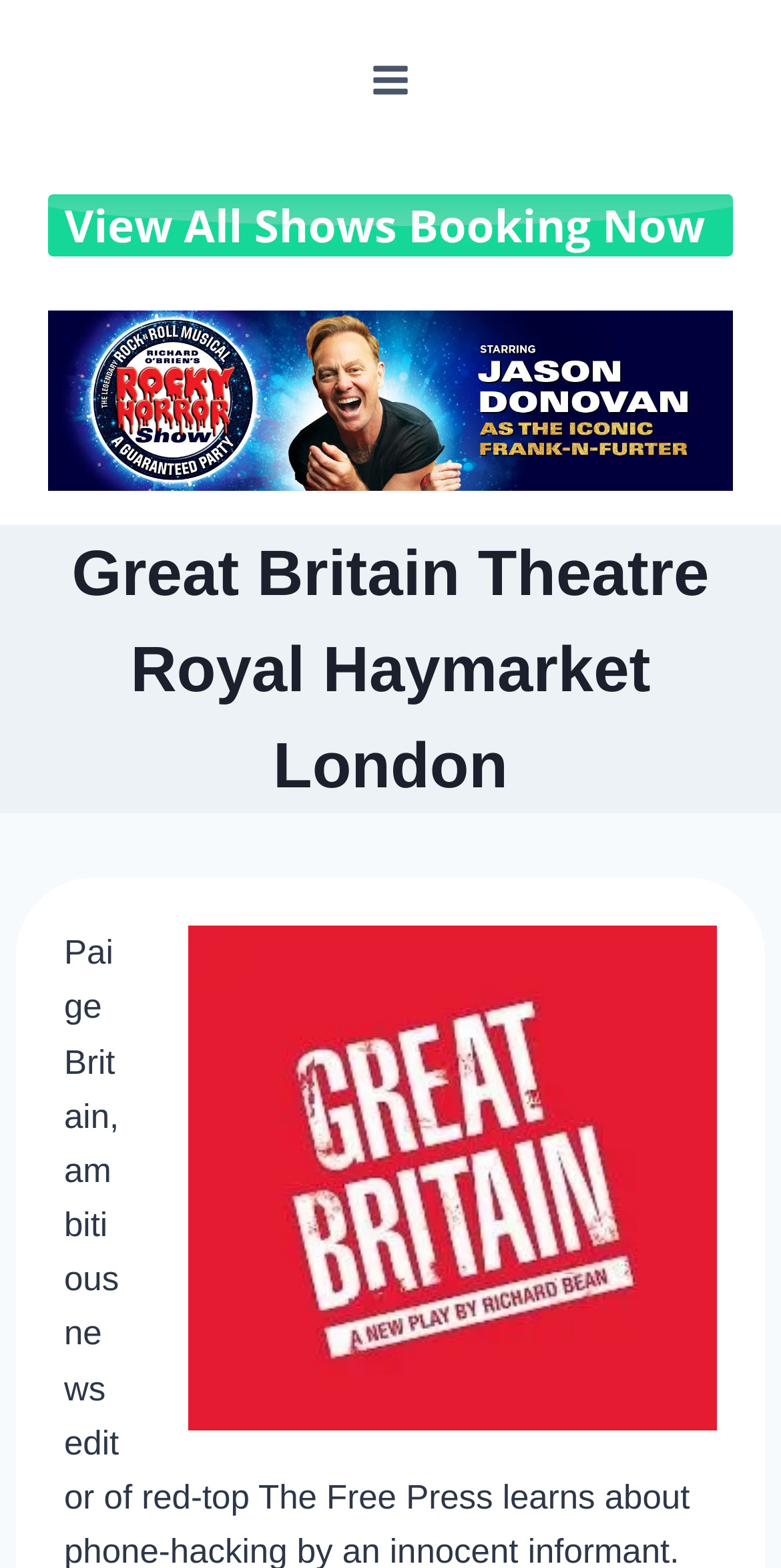Please provide a one-word or phrase answer to the question: 
What is the purpose of the button?

To open the menu